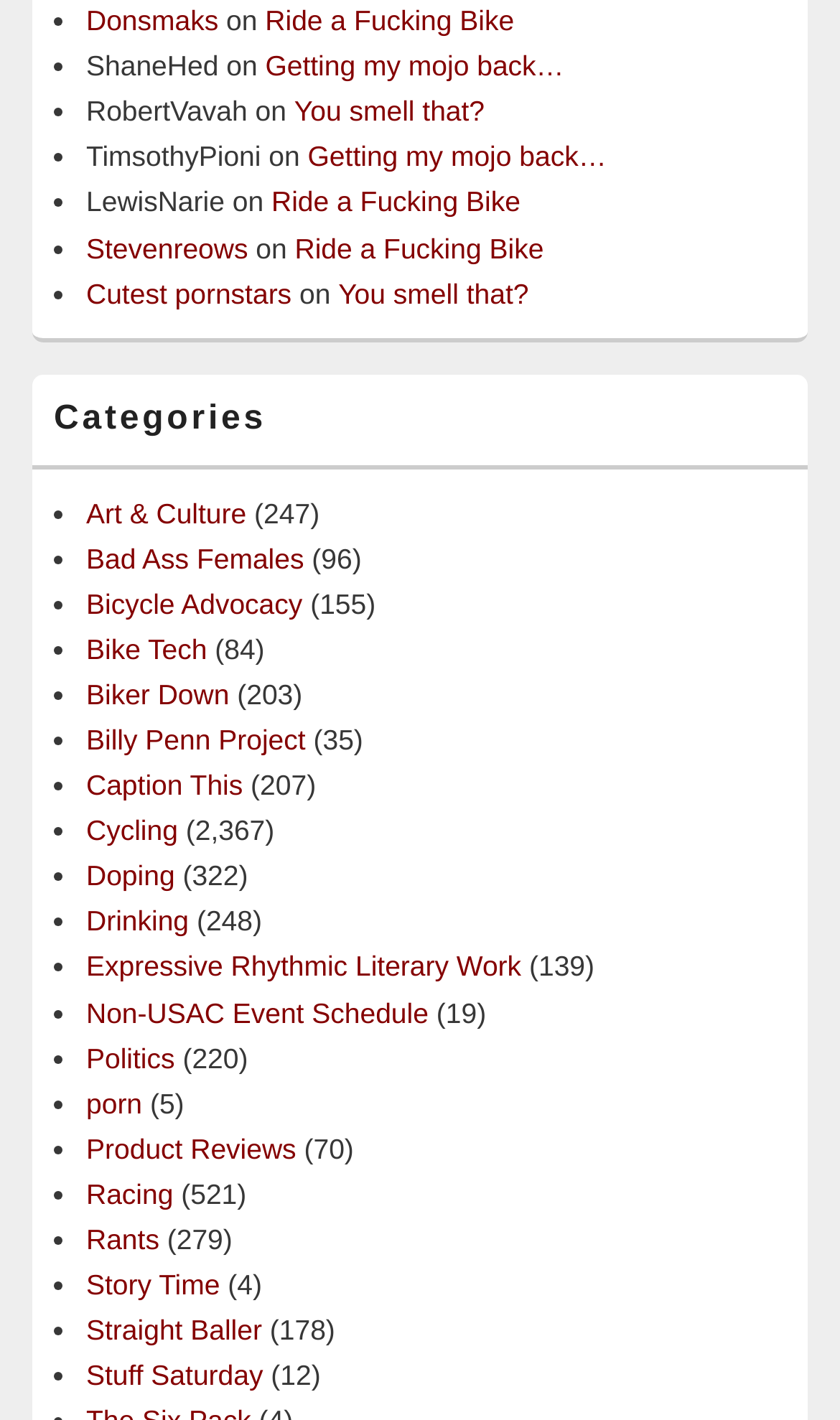Please identify the bounding box coordinates of the element on the webpage that should be clicked to follow this instruction: "View 'Categories'". The bounding box coordinates should be given as four float numbers between 0 and 1, formatted as [left, top, right, bottom].

[0.038, 0.278, 0.962, 0.331]